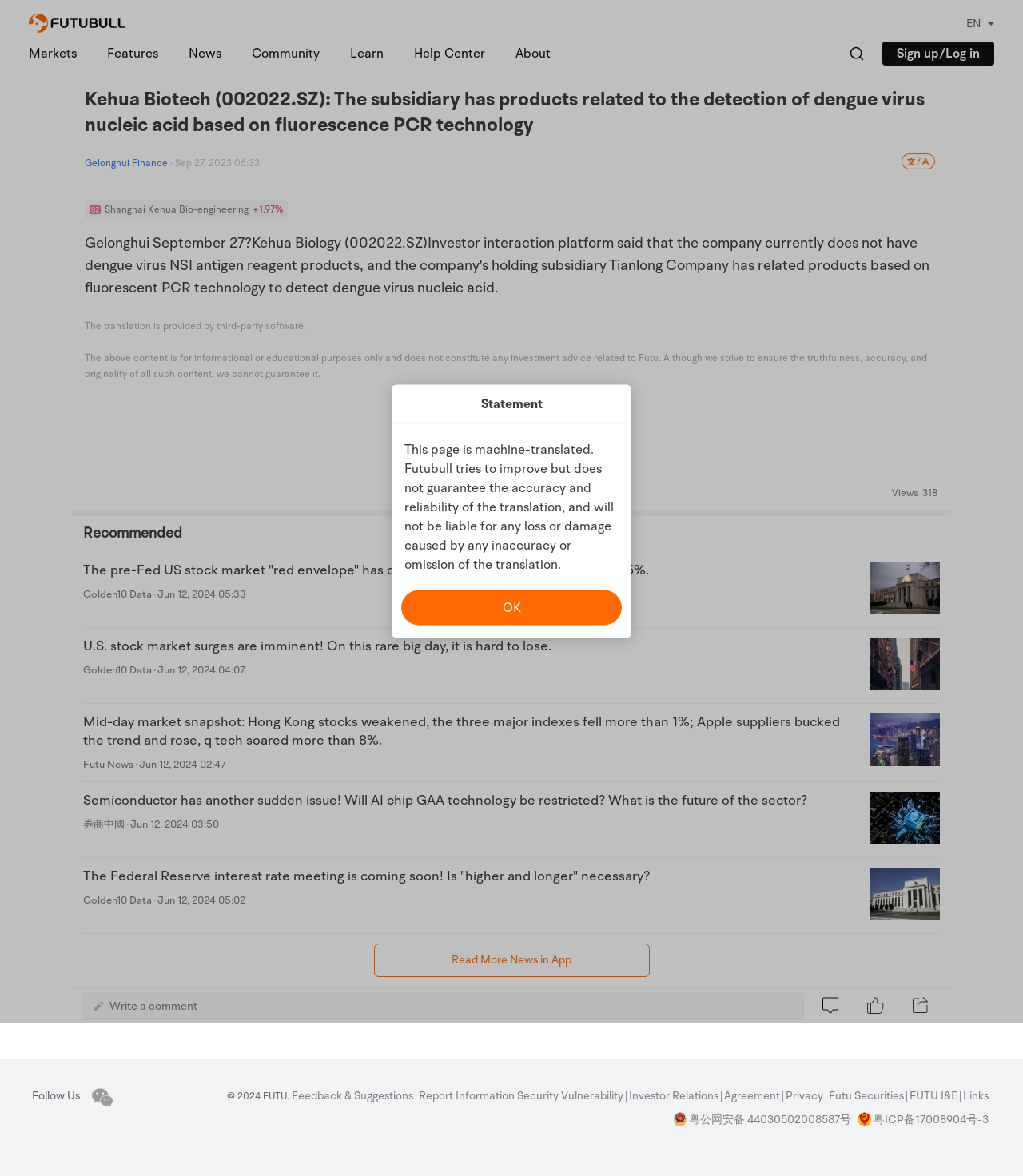Show the bounding box coordinates of the element that should be clicked to complete the task: "View recommended news".

[0.081, 0.469, 0.919, 0.533]